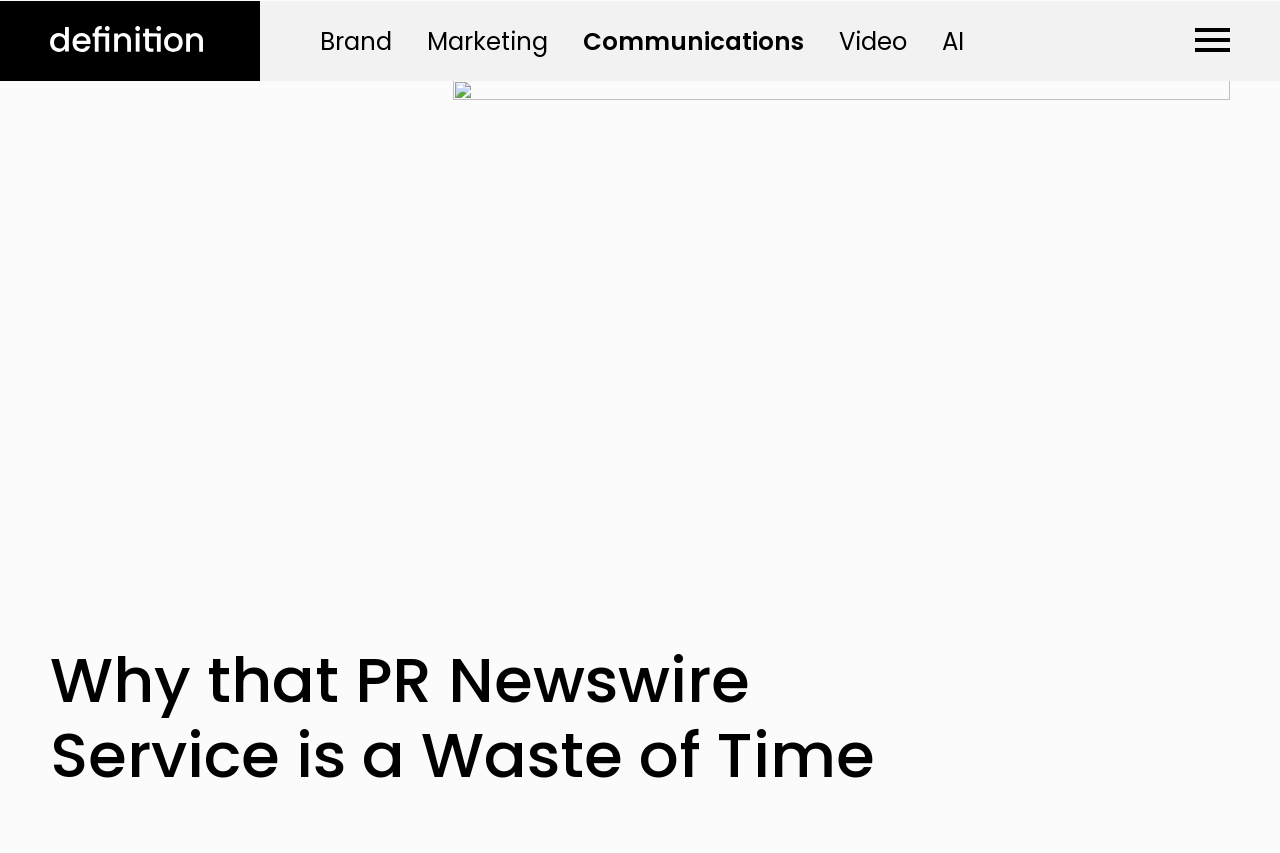Provide the bounding box for the UI element matching this description: "Vision & Mission".

None